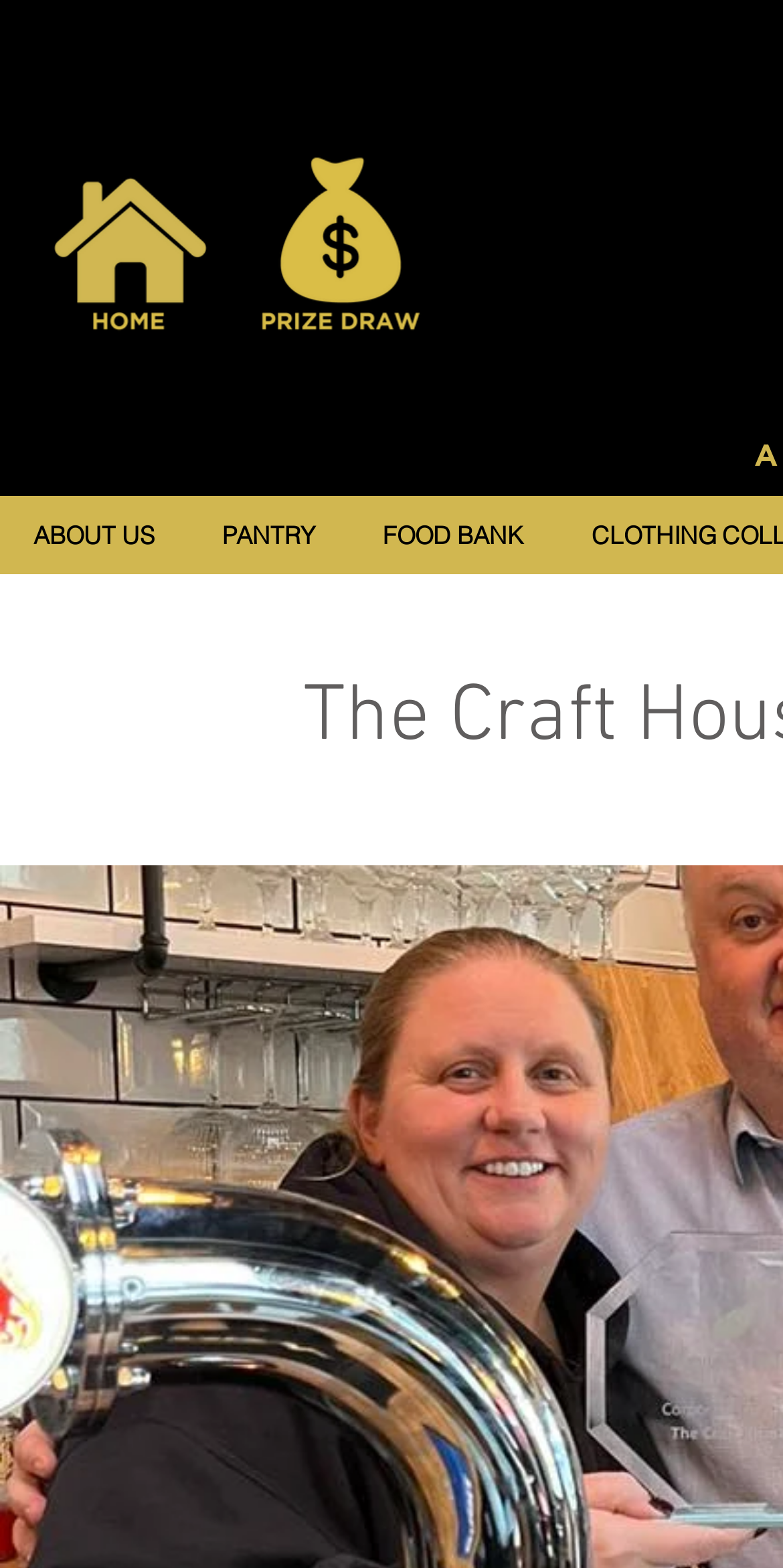Locate the bounding box of the UI element described in the following text: "FOOD BANK".

[0.444, 0.316, 0.71, 0.366]